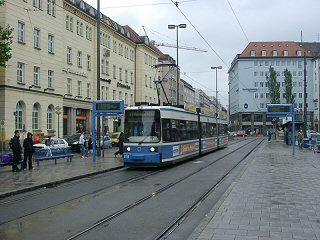Please give a succinct answer to the question in one word or phrase:
What is the purpose of the signage at the modern stops?

For convenience